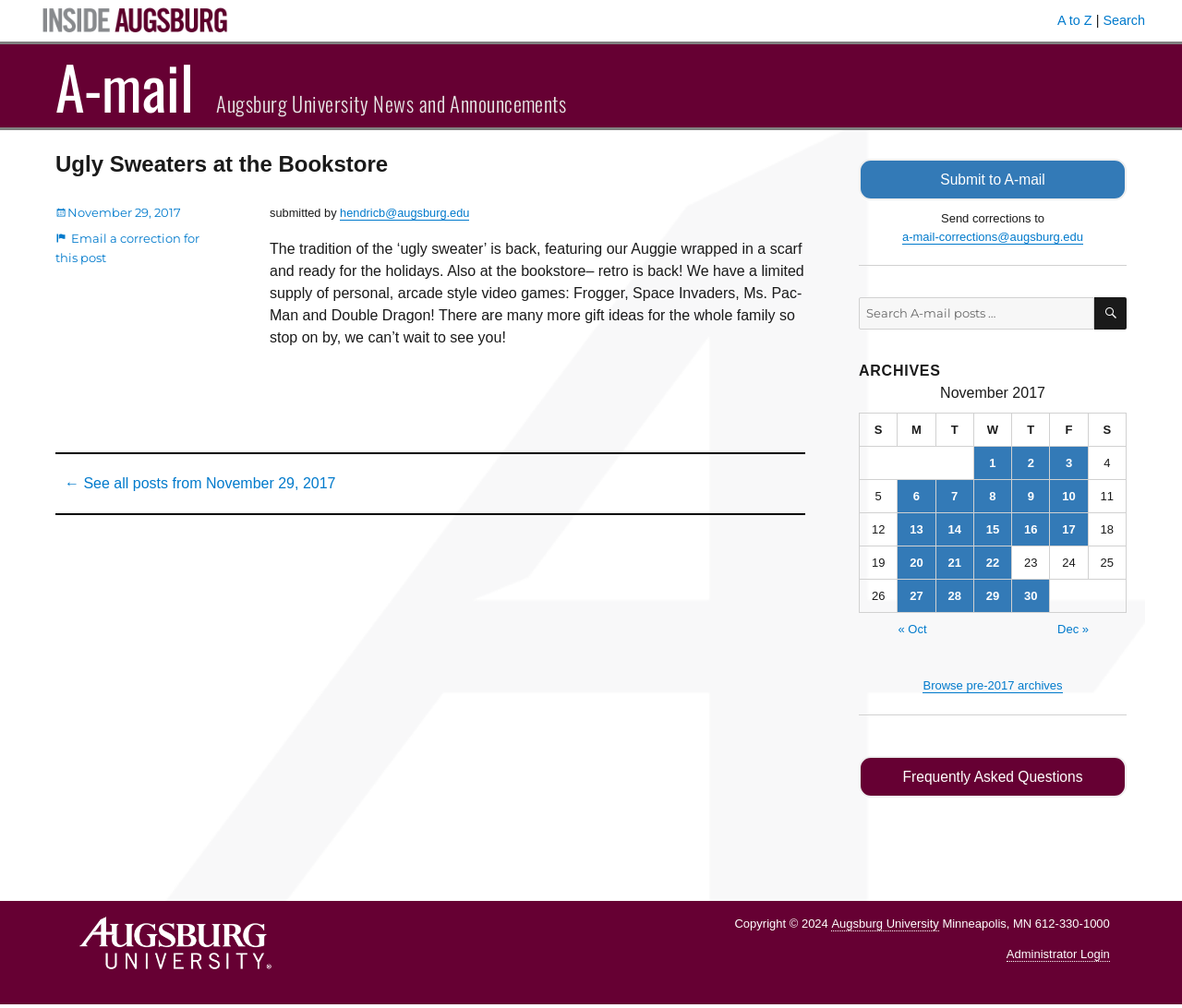Who submitted the post?
Please give a detailed and elaborate explanation in response to the question.

I found the answer by looking at the link element 'hendricb@augsburg.edu' which is associated with the text 'submitted by' on the webpage.